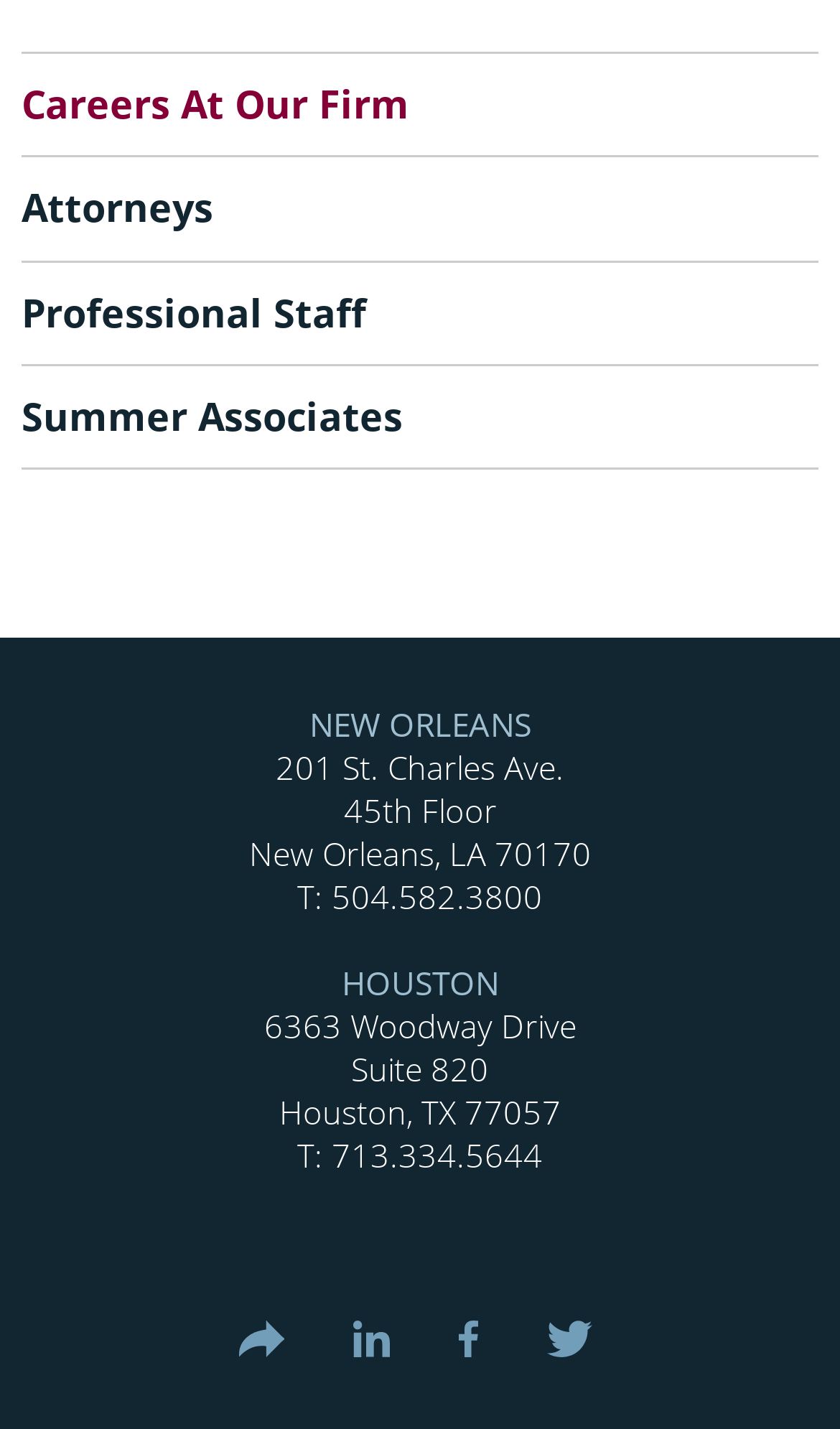Look at the image and give a detailed response to the following question: How many office locations are listed?

I counted the number of office locations listed on the webpage, which are New Orleans and Houston, so the answer is 2.